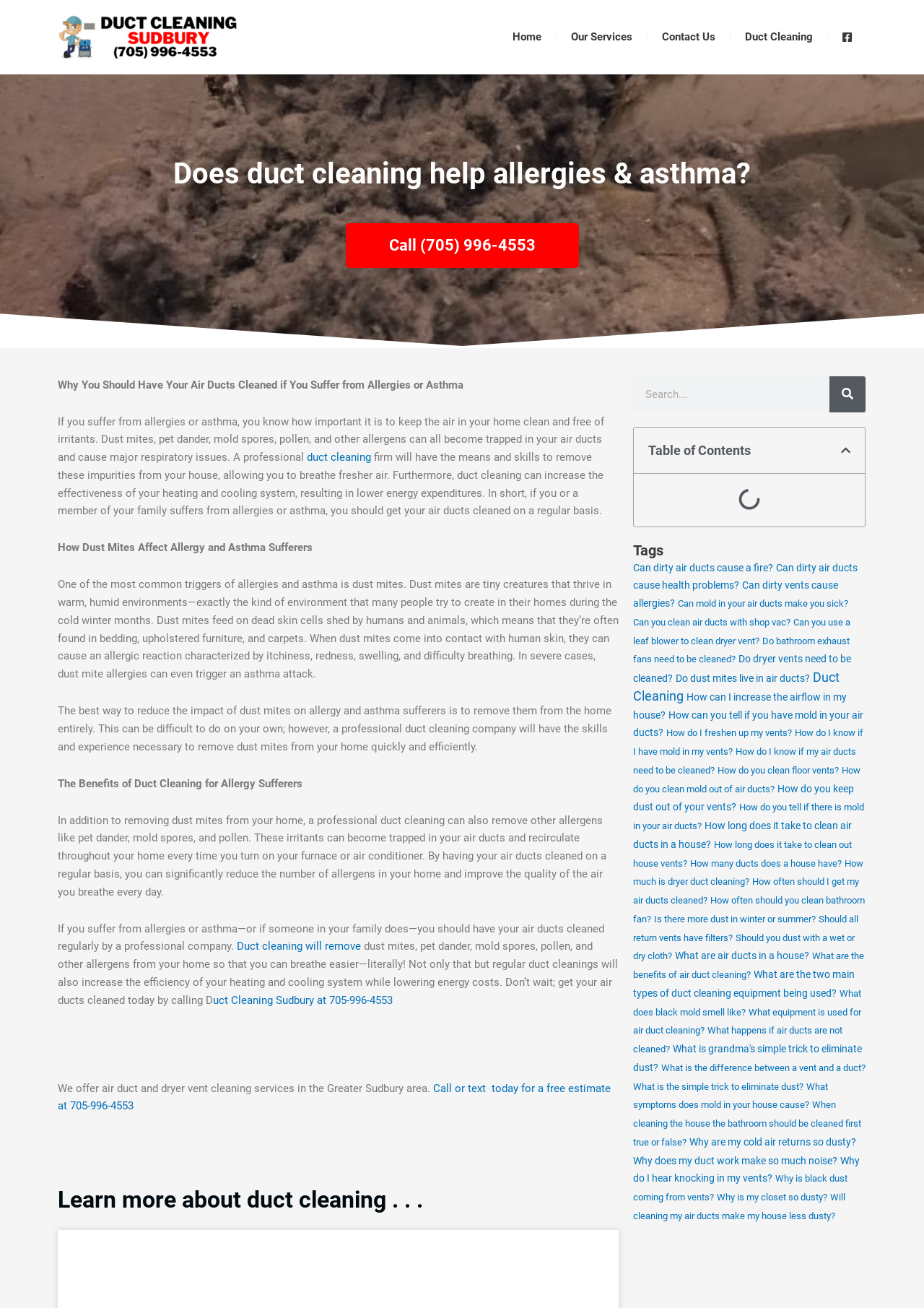Locate the bounding box coordinates of the area that needs to be clicked to fulfill the following instruction: "Click on 'Home'". The coordinates should be in the format of four float numbers between 0 and 1, namely [left, top, right, bottom].

[0.539, 0.016, 0.602, 0.041]